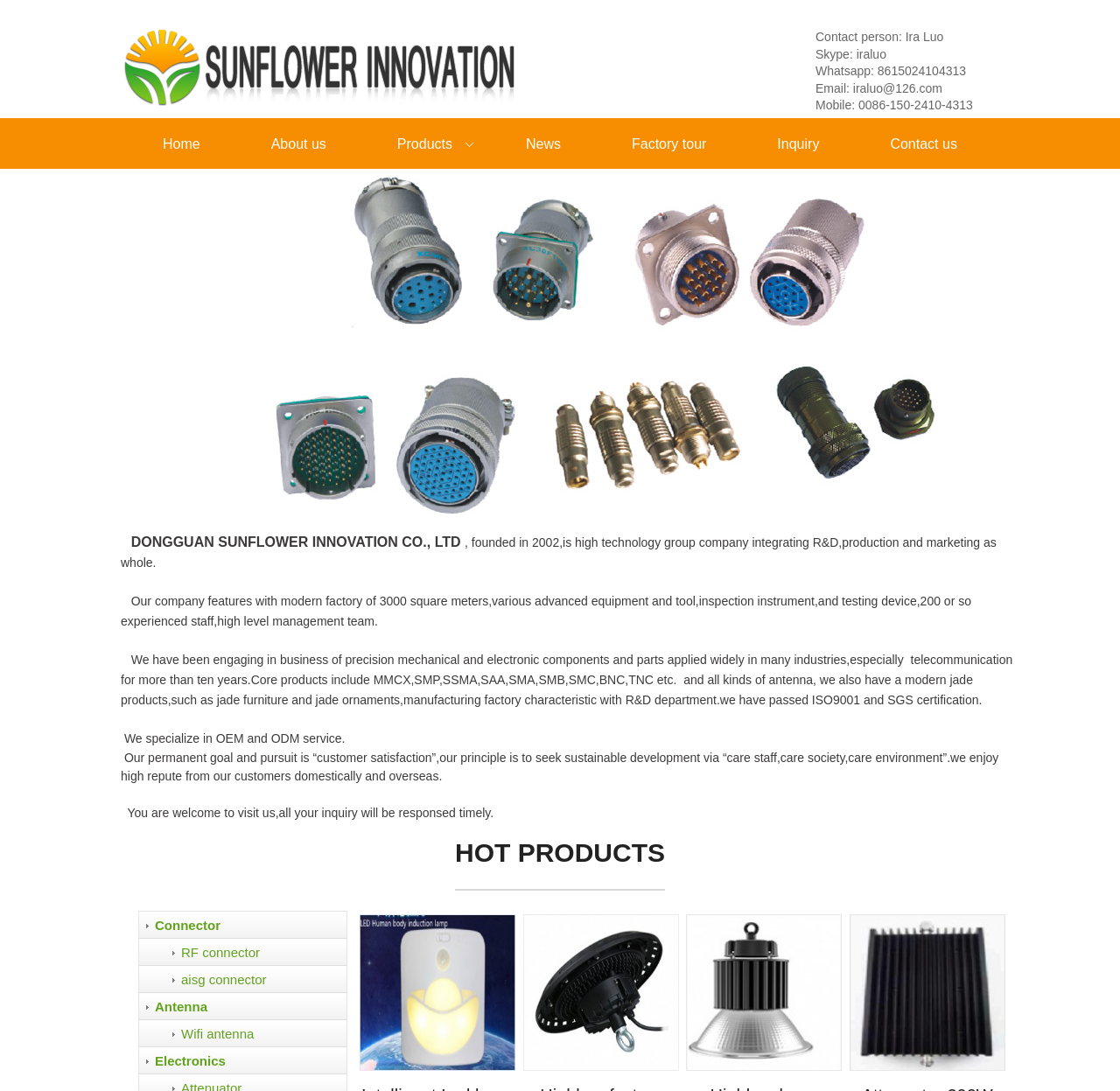Please determine the bounding box coordinates, formatted as (top-left x, top-left y, bottom-right x, bottom-right y), with all values as floating point numbers between 0 and 1. Identify the bounding box of the region described as: title="Highbay factory lamp"

[0.467, 0.838, 0.606, 0.982]